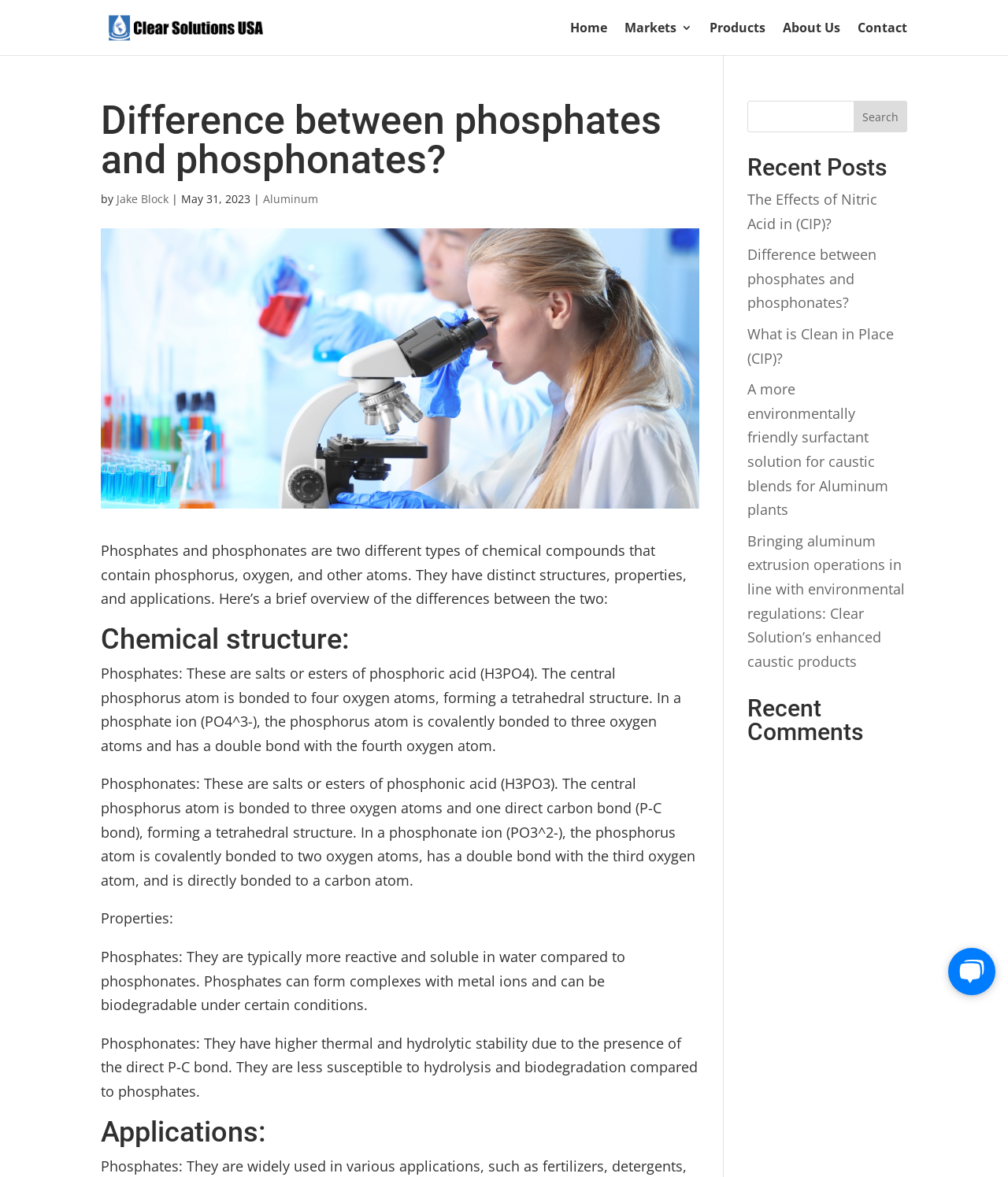Provide the bounding box coordinates for the area that should be clicked to complete the instruction: "View the 'Recent Posts'".

[0.741, 0.132, 0.9, 0.159]